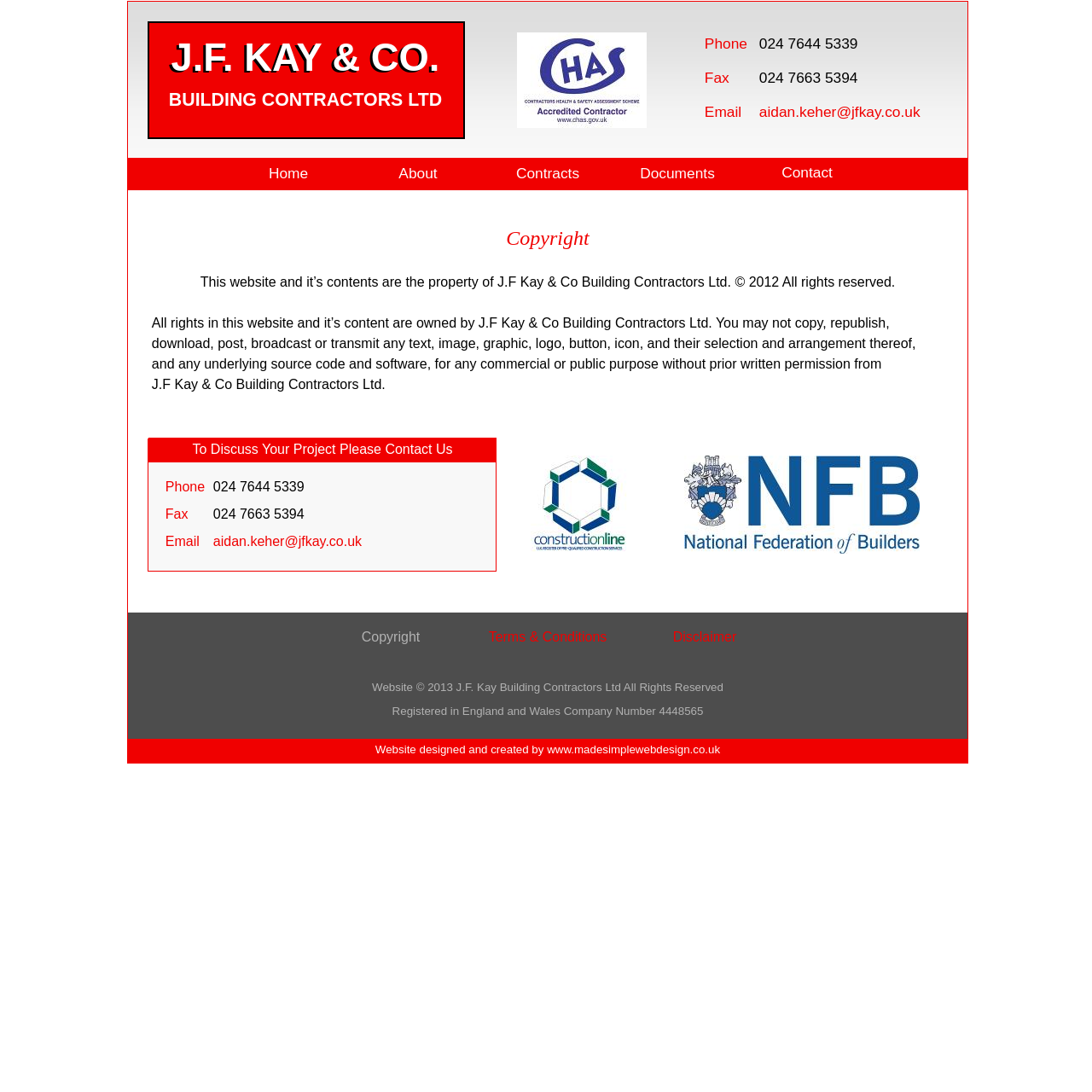Extract the main heading from the webpage content.

JF Kay Building Contractors